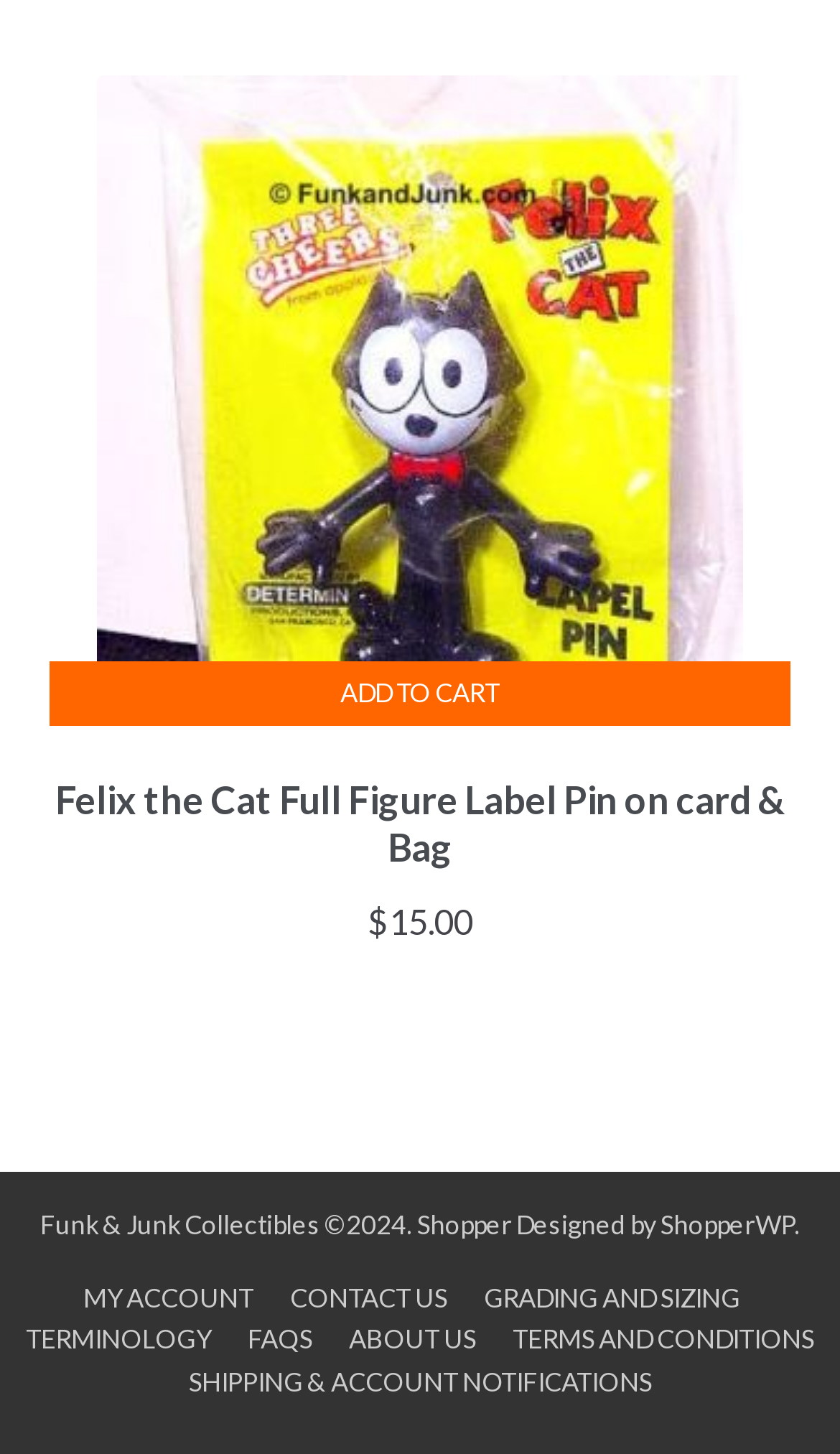What is the company name of the website?
Please respond to the question with a detailed and informative answer.

The company name of the website can be found in the StaticText element with the text 'Funk & Junk Collectibles ©2024.' which is a child of the contentinfo element.